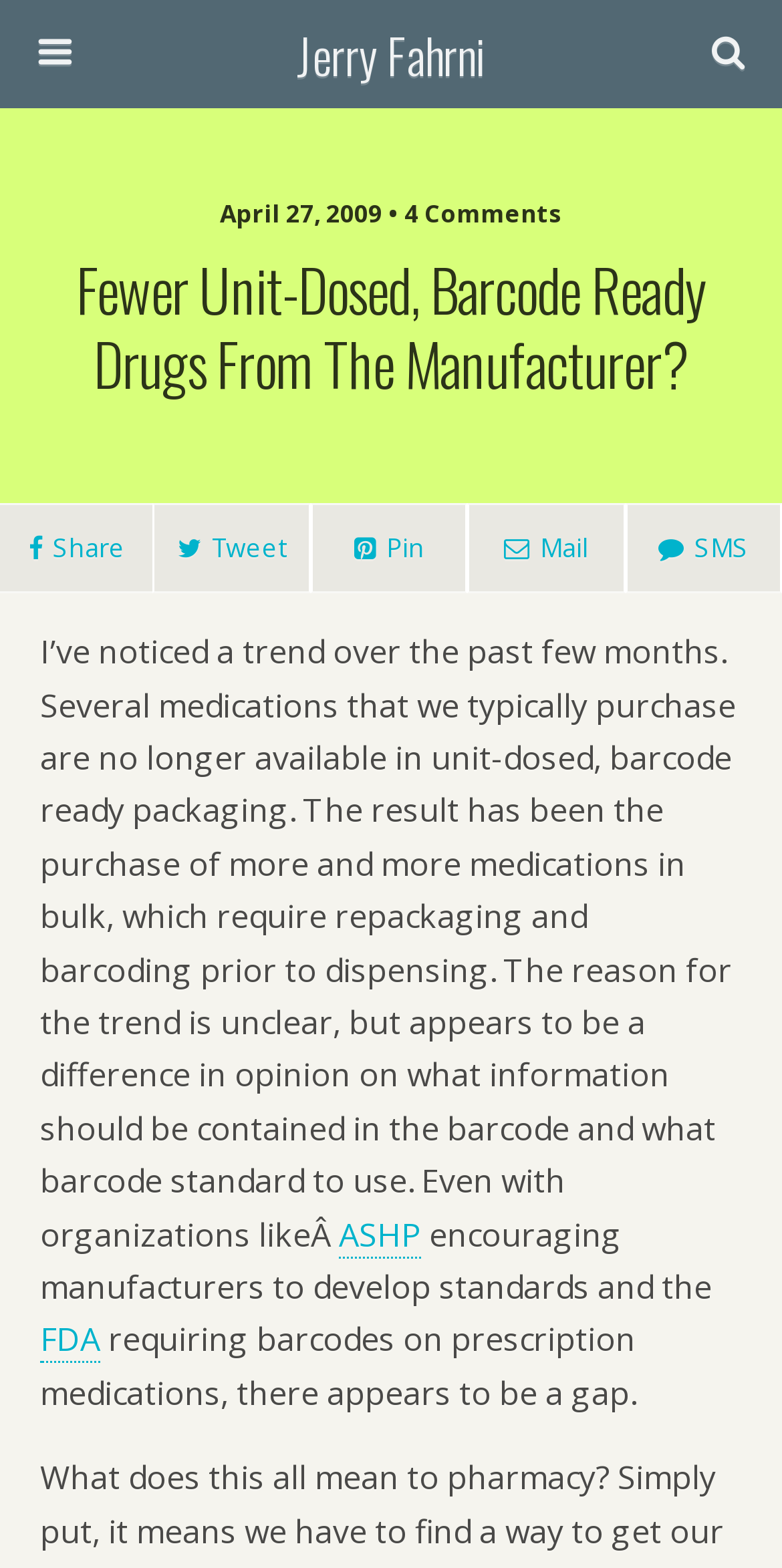Who is the author of this article? Look at the image and give a one-word or short phrase answer.

Jerry Fahrni